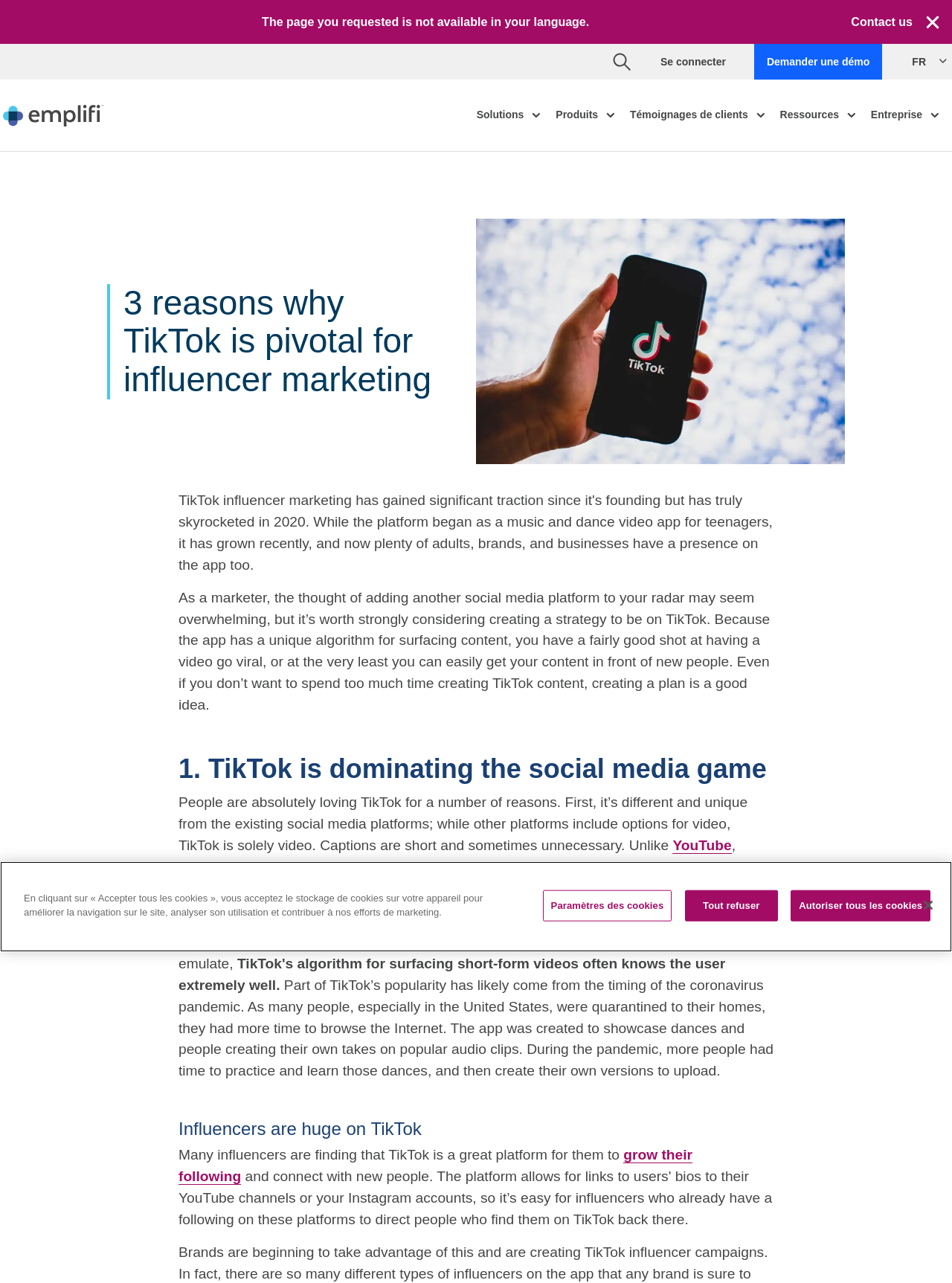Could you highlight the region that needs to be clicked to execute the instruction: "Click the 'Demander une démo' button"?

[0.805, 0.043, 0.914, 0.053]